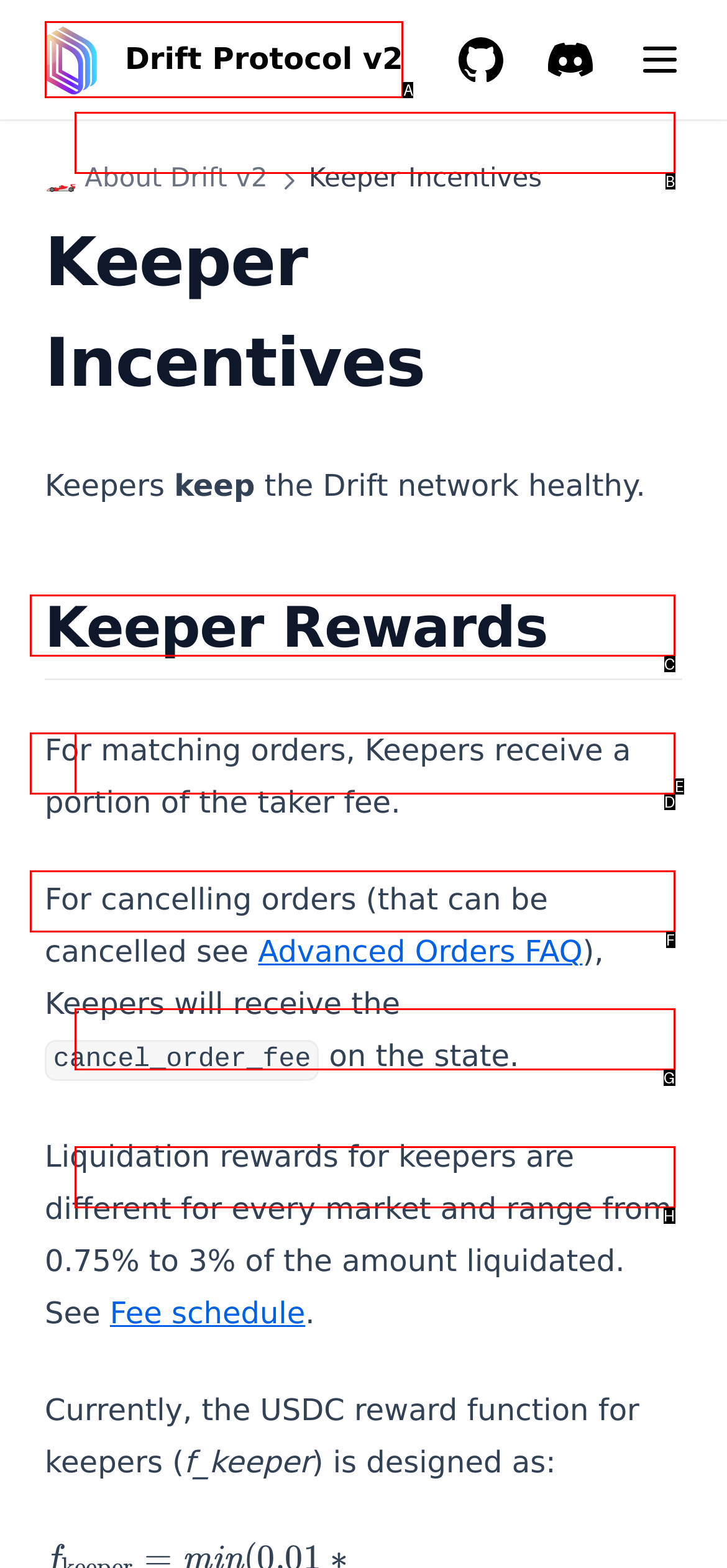Determine the HTML element that best aligns with the description: 📕 SDK Documentation
Answer with the appropriate letter from the listed options.

C